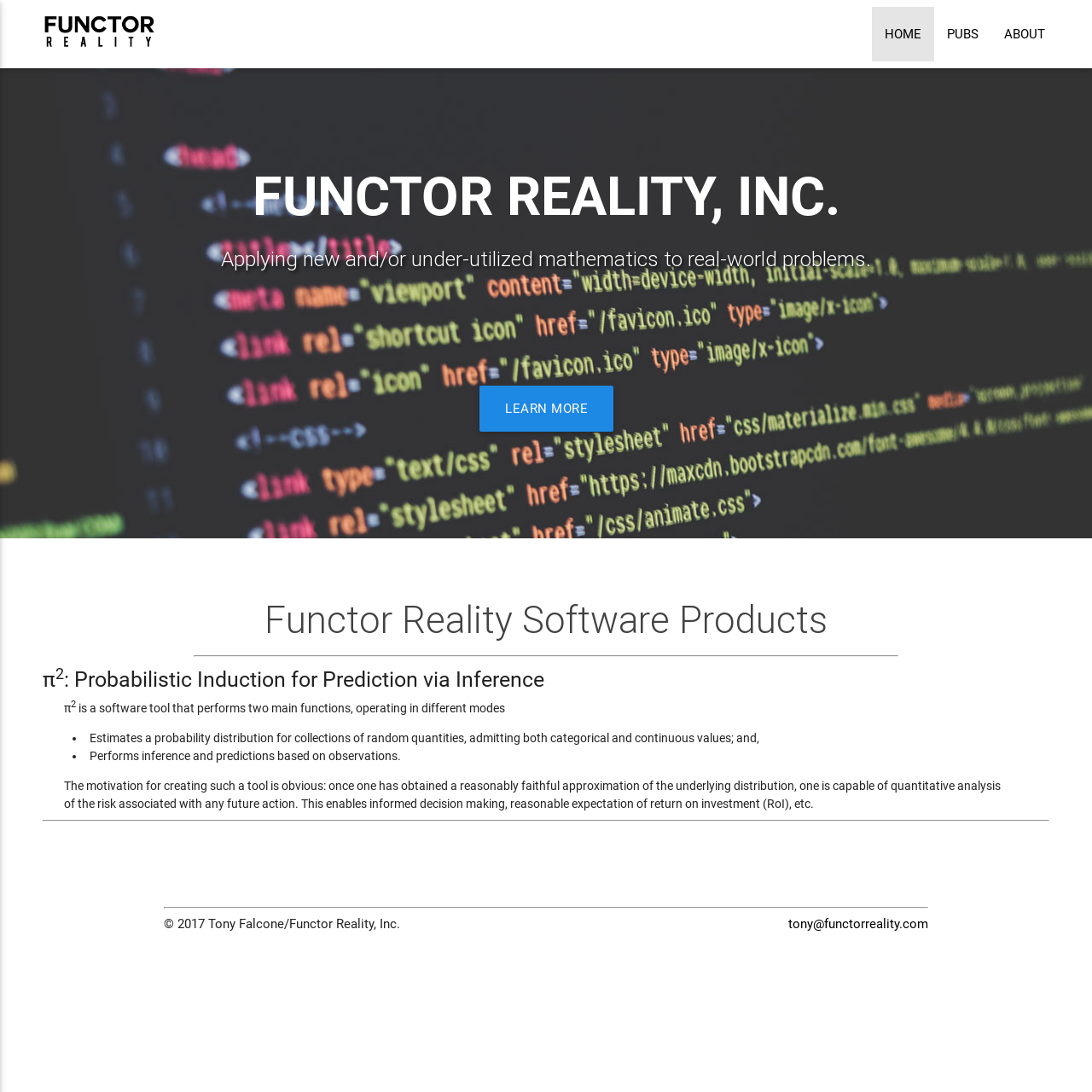Can you find and provide the main heading text of this webpage?

FUNCTOR REALITY, INC.